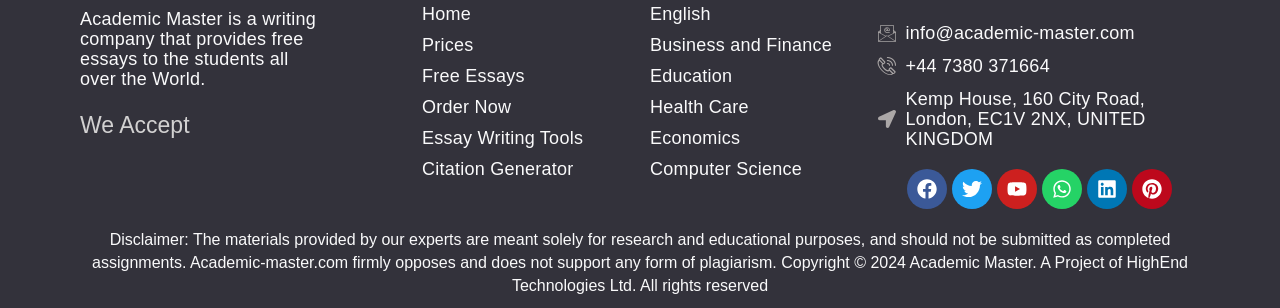Kindly respond to the following question with a single word or a brief phrase: 
What is the name of the writing company?

Academic Master